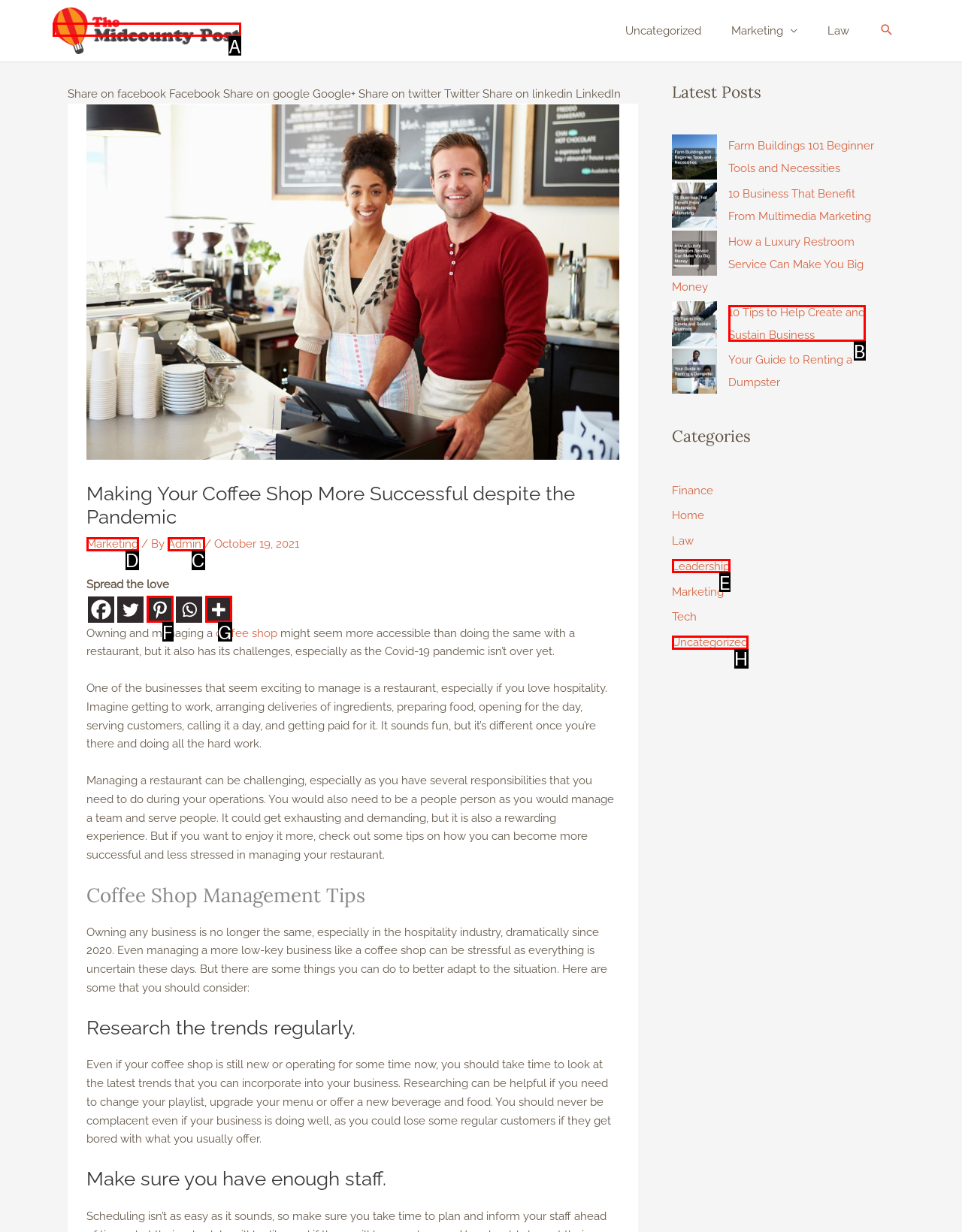Show which HTML element I need to click to perform this task: Click on the 'Marketing' link Answer with the letter of the correct choice.

D